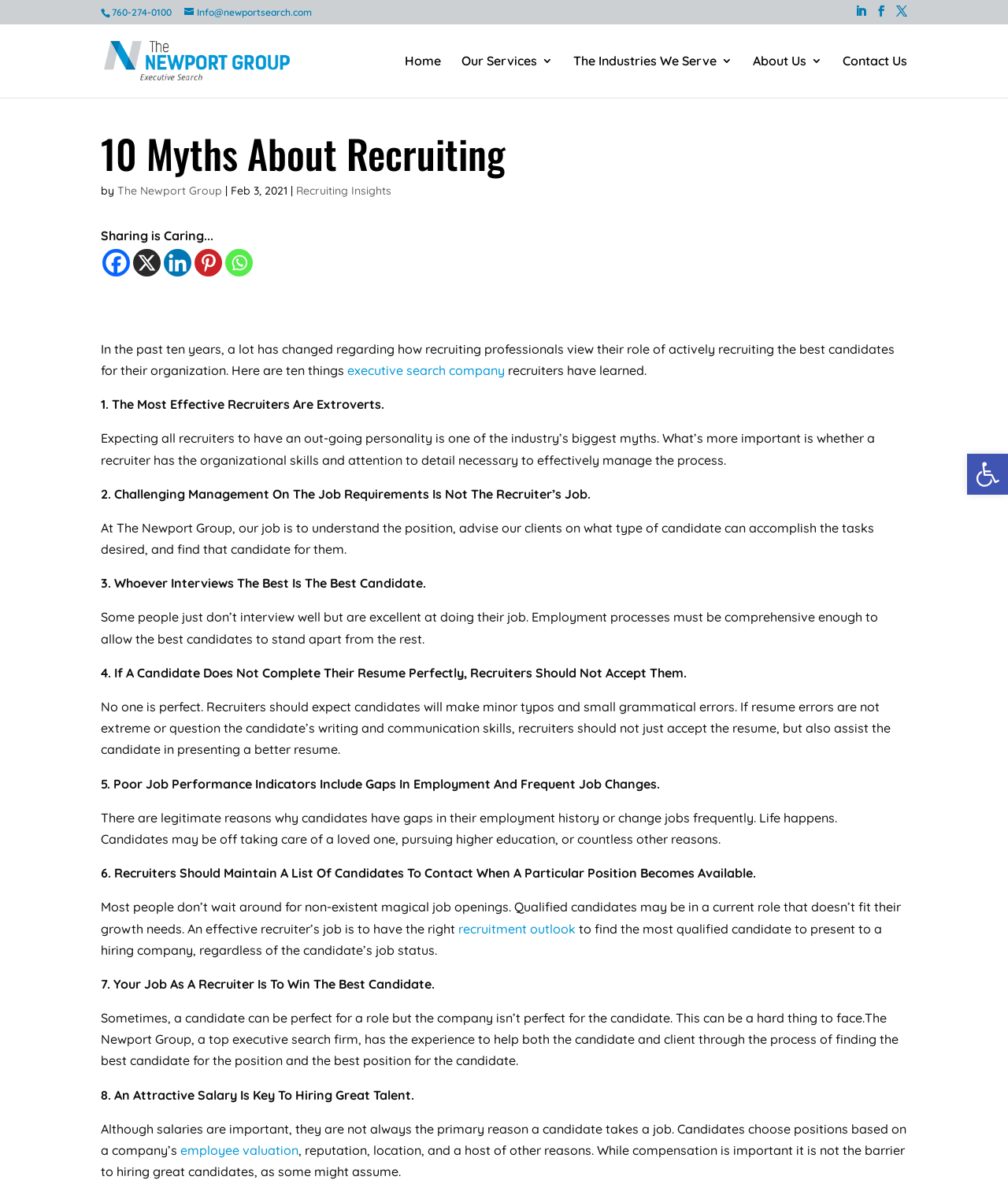Please find the bounding box coordinates of the element that must be clicked to perform the given instruction: "Read more about recruiting insights". The coordinates should be four float numbers from 0 to 1, i.e., [left, top, right, bottom].

[0.294, 0.155, 0.388, 0.167]